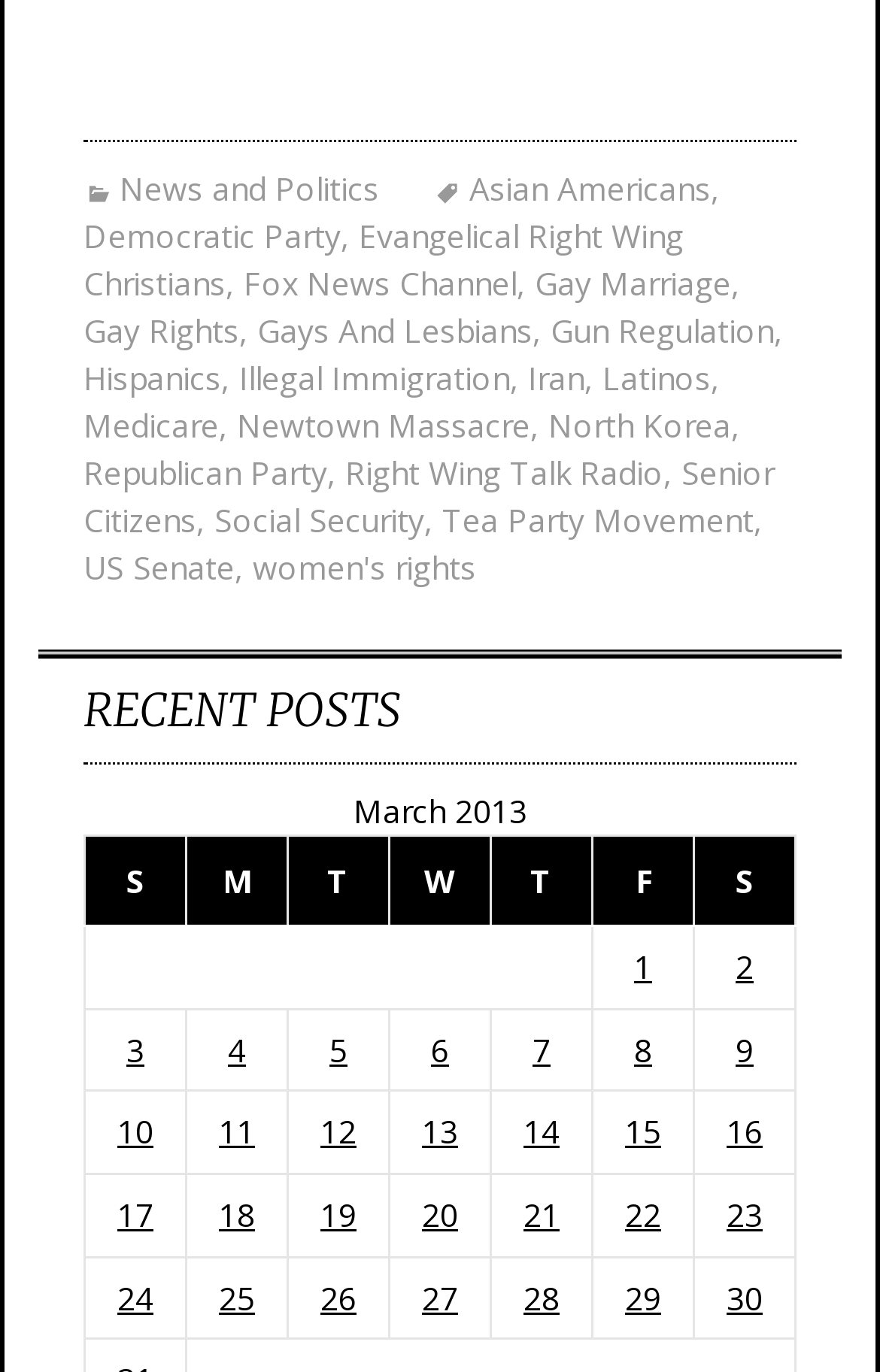Identify the bounding box for the element characterized by the following description: "News and Politics".

[0.095, 0.121, 0.431, 0.152]